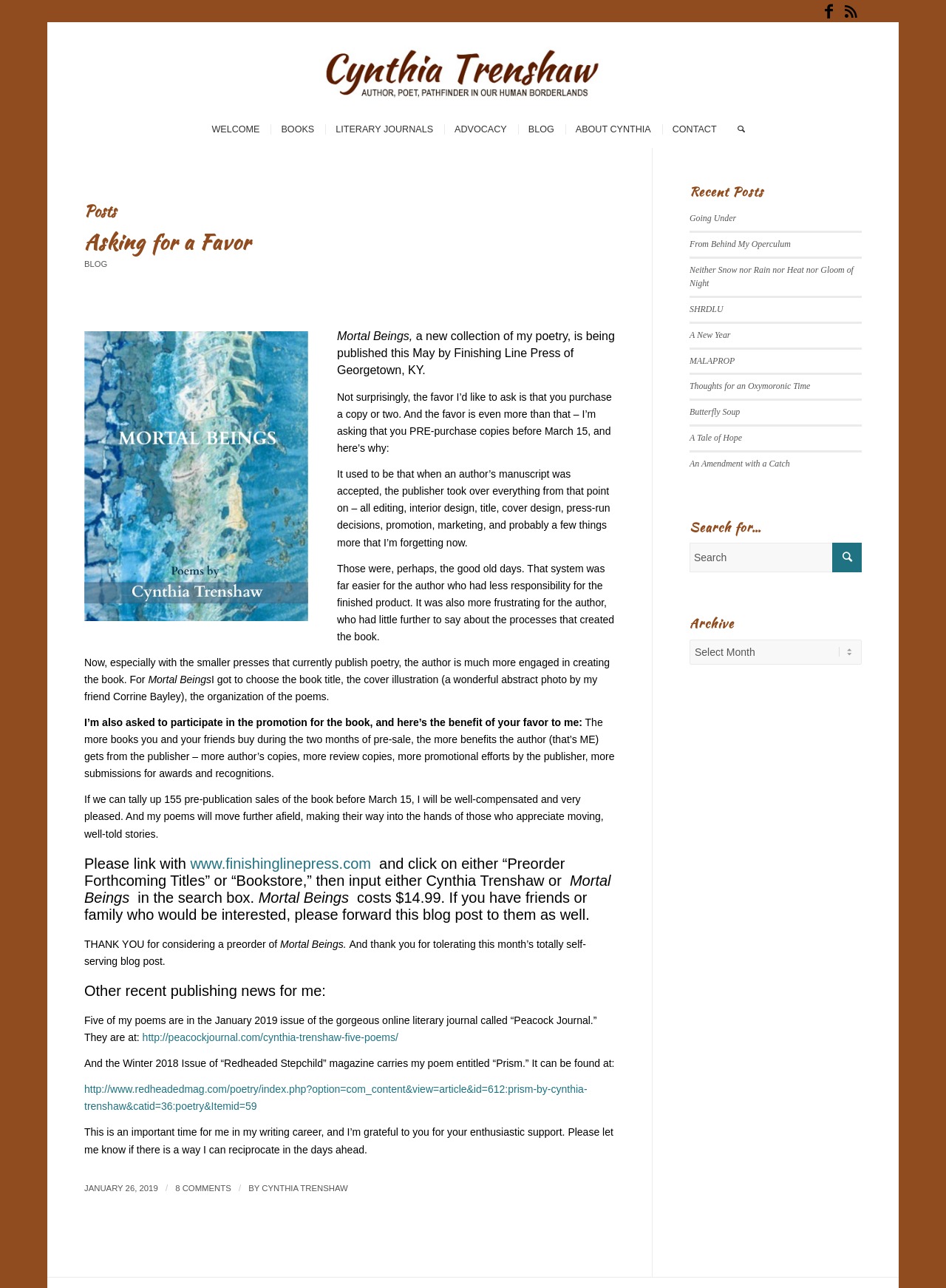Provide the bounding box coordinates for the UI element that is described by this text: "An Amendment with a Catch". The coordinates should be in the form of four float numbers between 0 and 1: [left, top, right, bottom].

[0.729, 0.356, 0.835, 0.364]